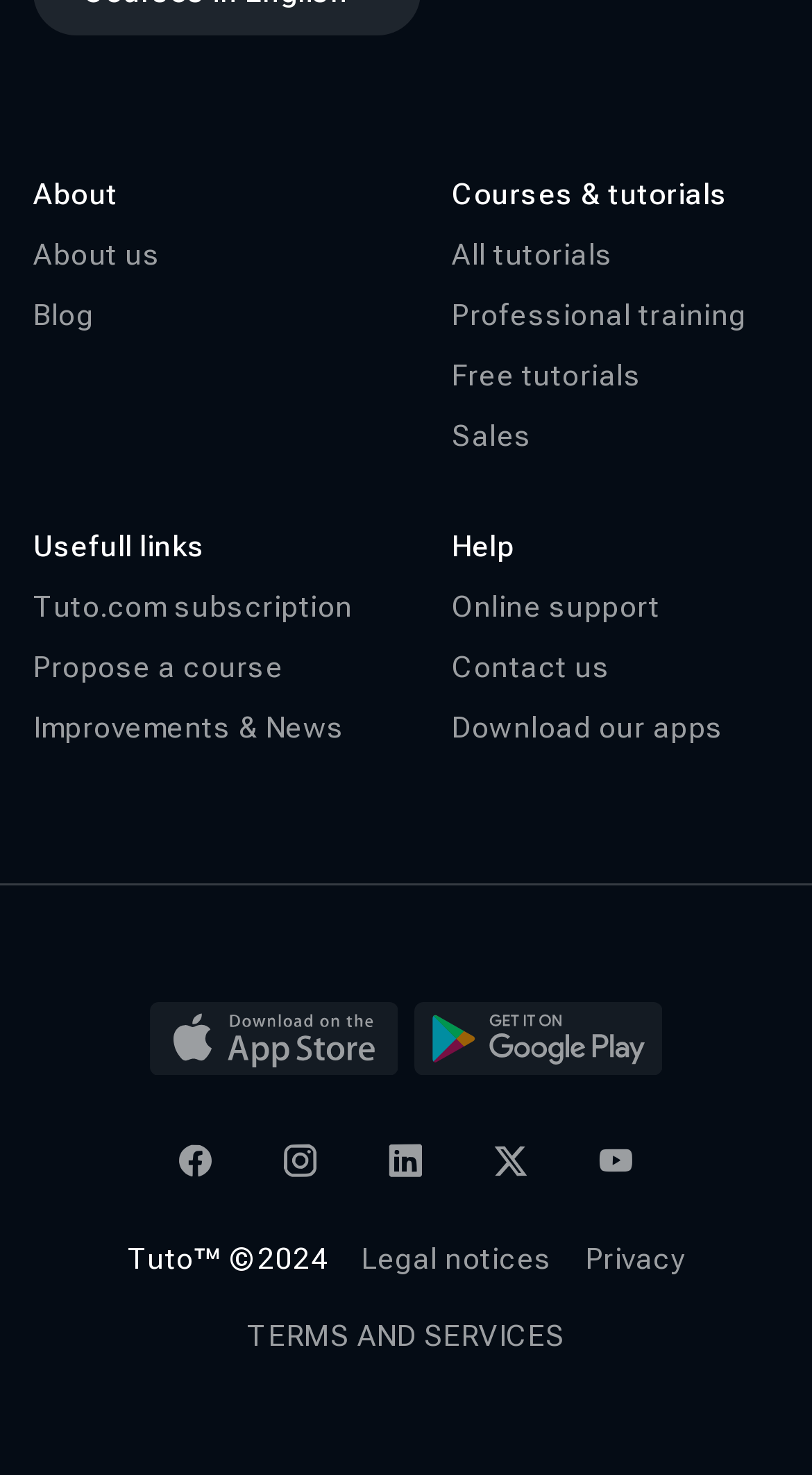Please answer the following question using a single word or phrase: 
How many social media links are there?

5